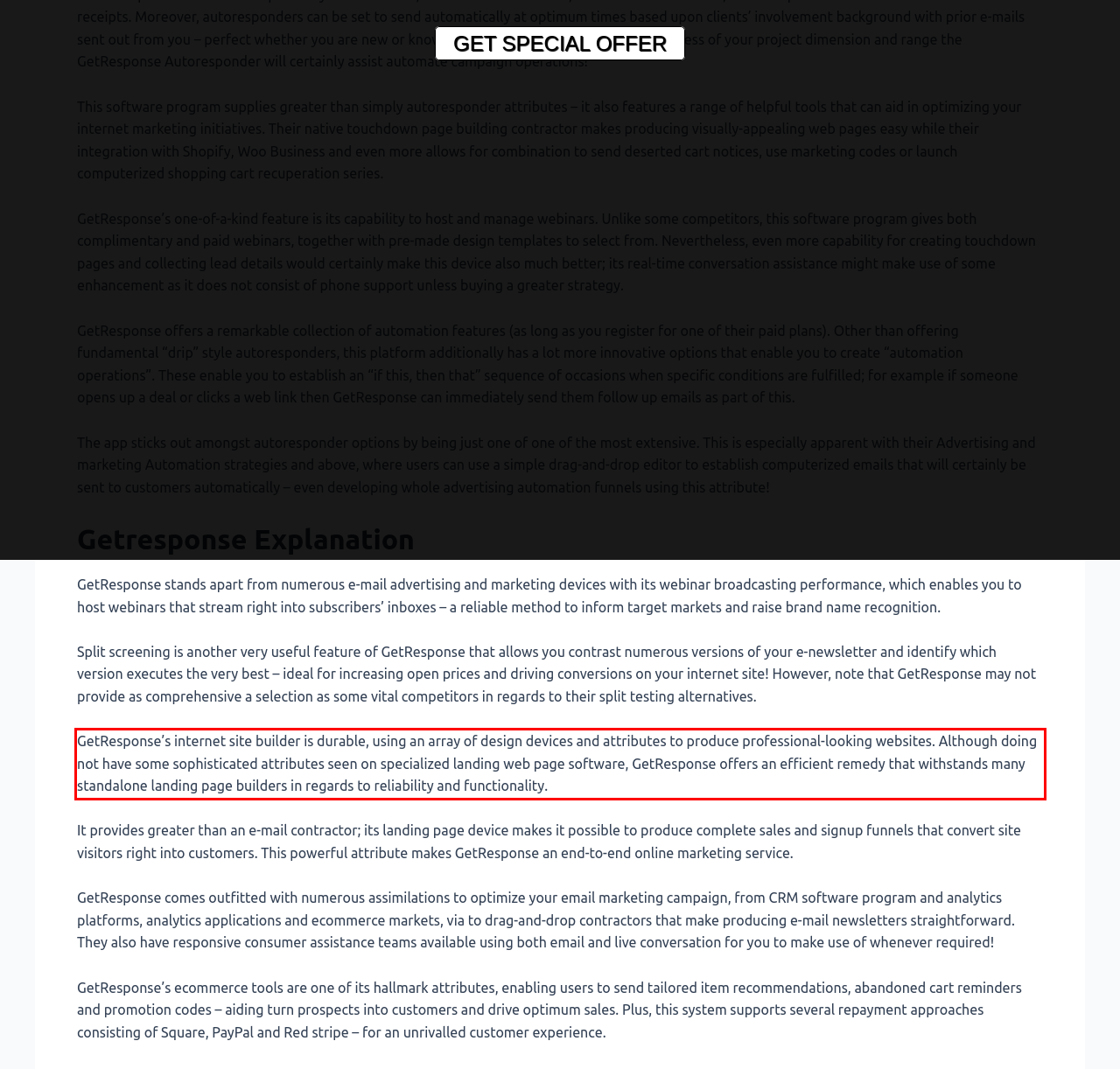Given the screenshot of a webpage, identify the red rectangle bounding box and recognize the text content inside it, generating the extracted text.

GetResponse’s internet site builder is durable, using an array of design devices and attributes to produce professional-looking websites. Although doing not have some sophisticated attributes seen on specialized landing web page software, GetResponse offers an efficient remedy that withstands many standalone landing page builders in regards to reliability and functionality.